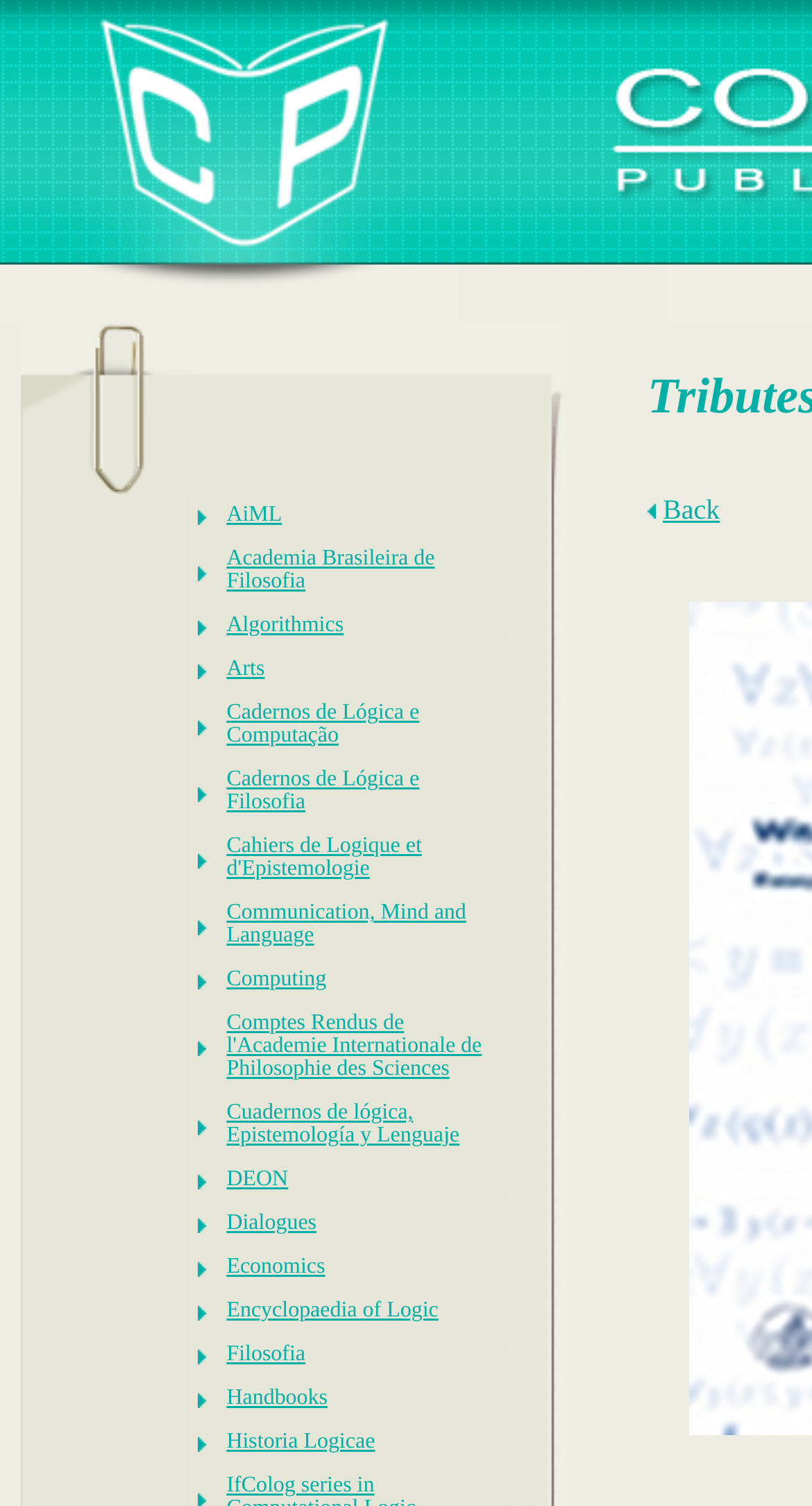Pinpoint the bounding box coordinates of the clickable element needed to complete the instruction: "Read Arts". The coordinates should be provided as four float numbers between 0 and 1: [left, top, right, bottom].

[0.279, 0.437, 0.326, 0.452]